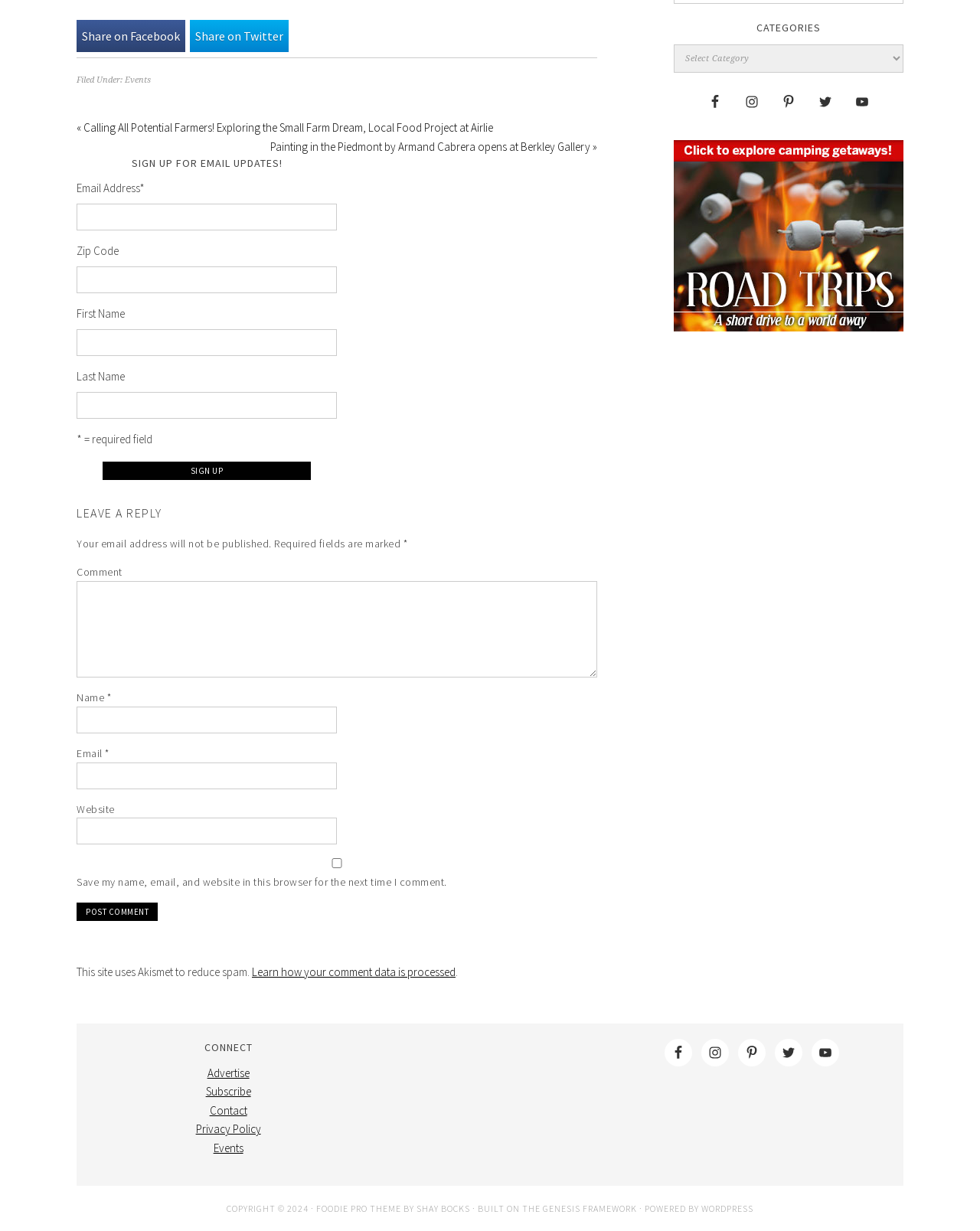Using the element description: "Shay Bocks", determine the bounding box coordinates. The coordinates should be in the format [left, top, right, bottom], with values between 0 and 1.

[0.425, 0.977, 0.48, 0.986]